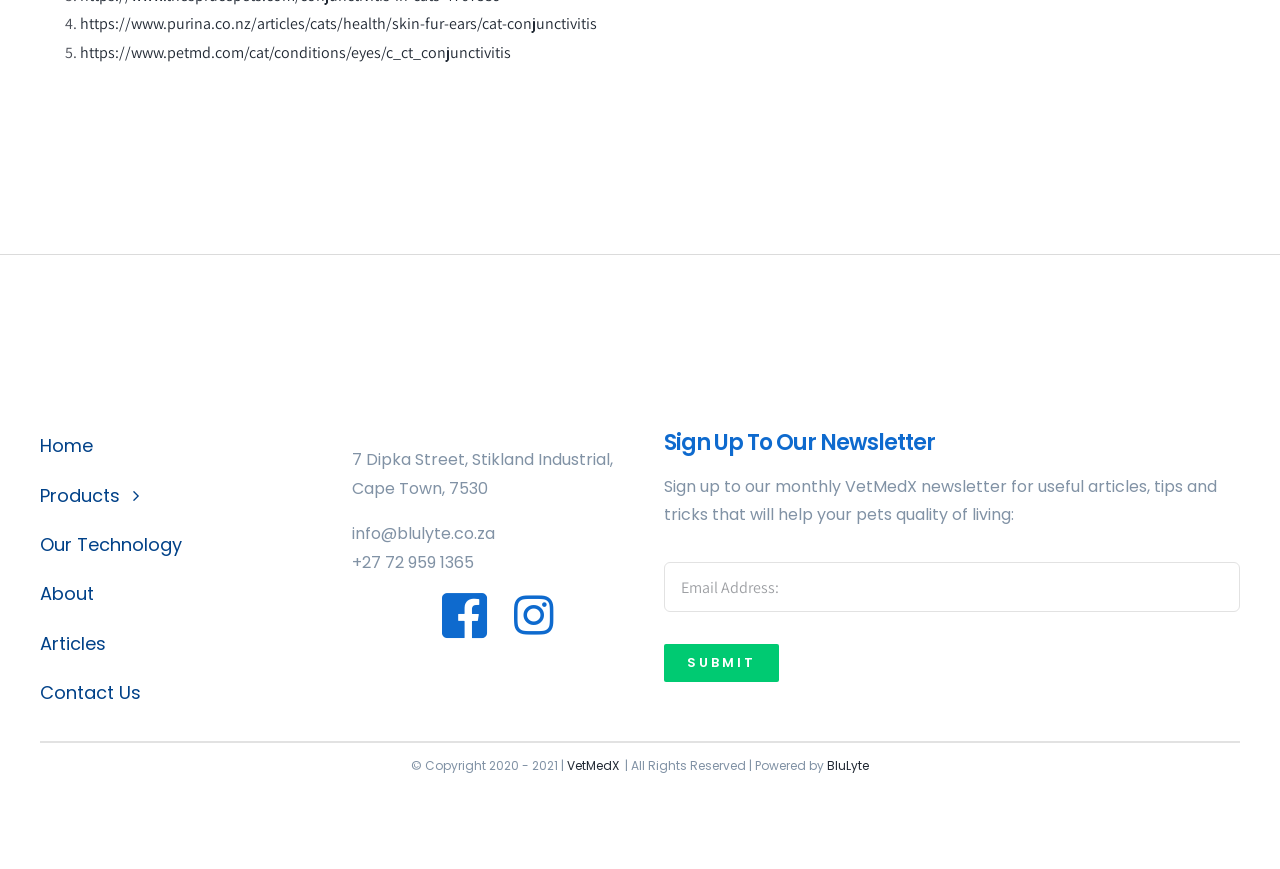Bounding box coordinates are specified in the format (top-left x, top-left y, bottom-right x, bottom-right y). All values are floating point numbers bounded between 0 and 1. Please provide the bounding box coordinate of the region this sentence describes: BluLyte

[0.646, 0.872, 0.679, 0.891]